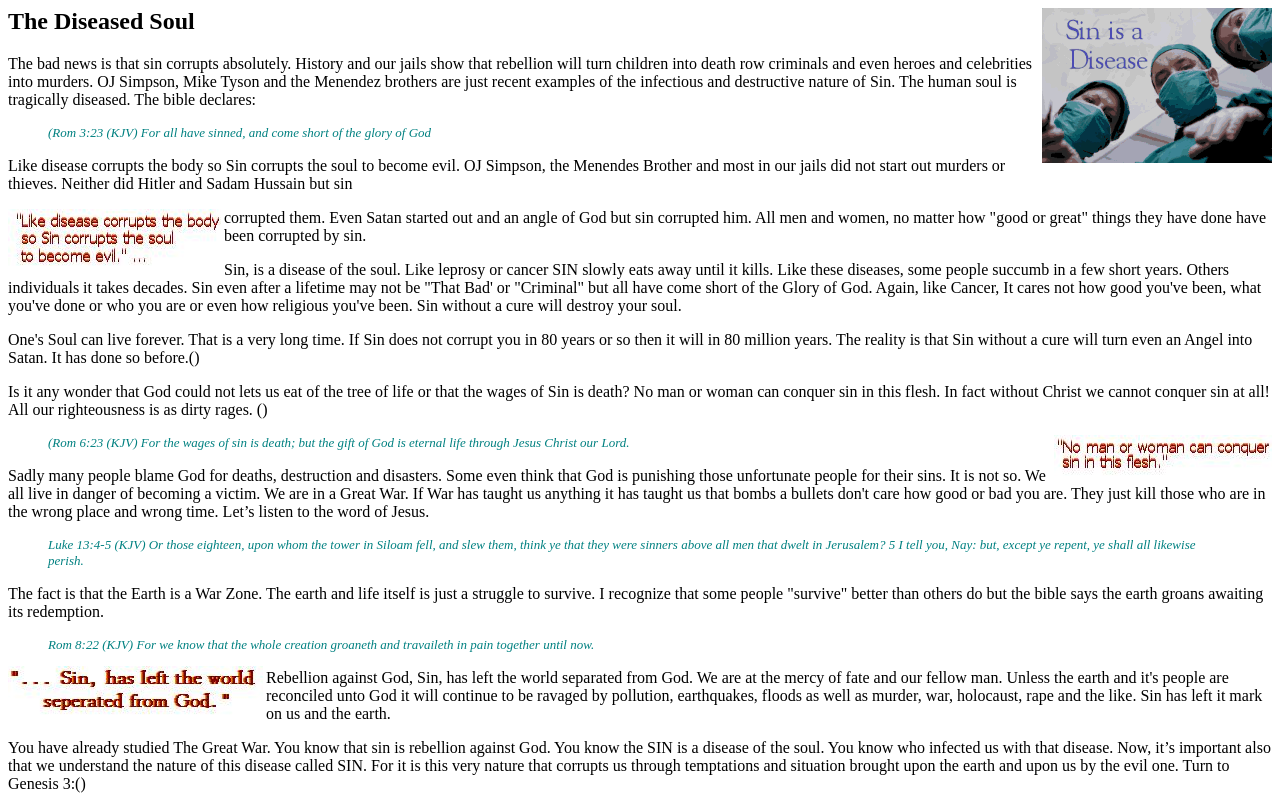Respond with a single word or phrase to the following question:
What is the consequence of sin according to the biblical verse in the second blockquote?

Death